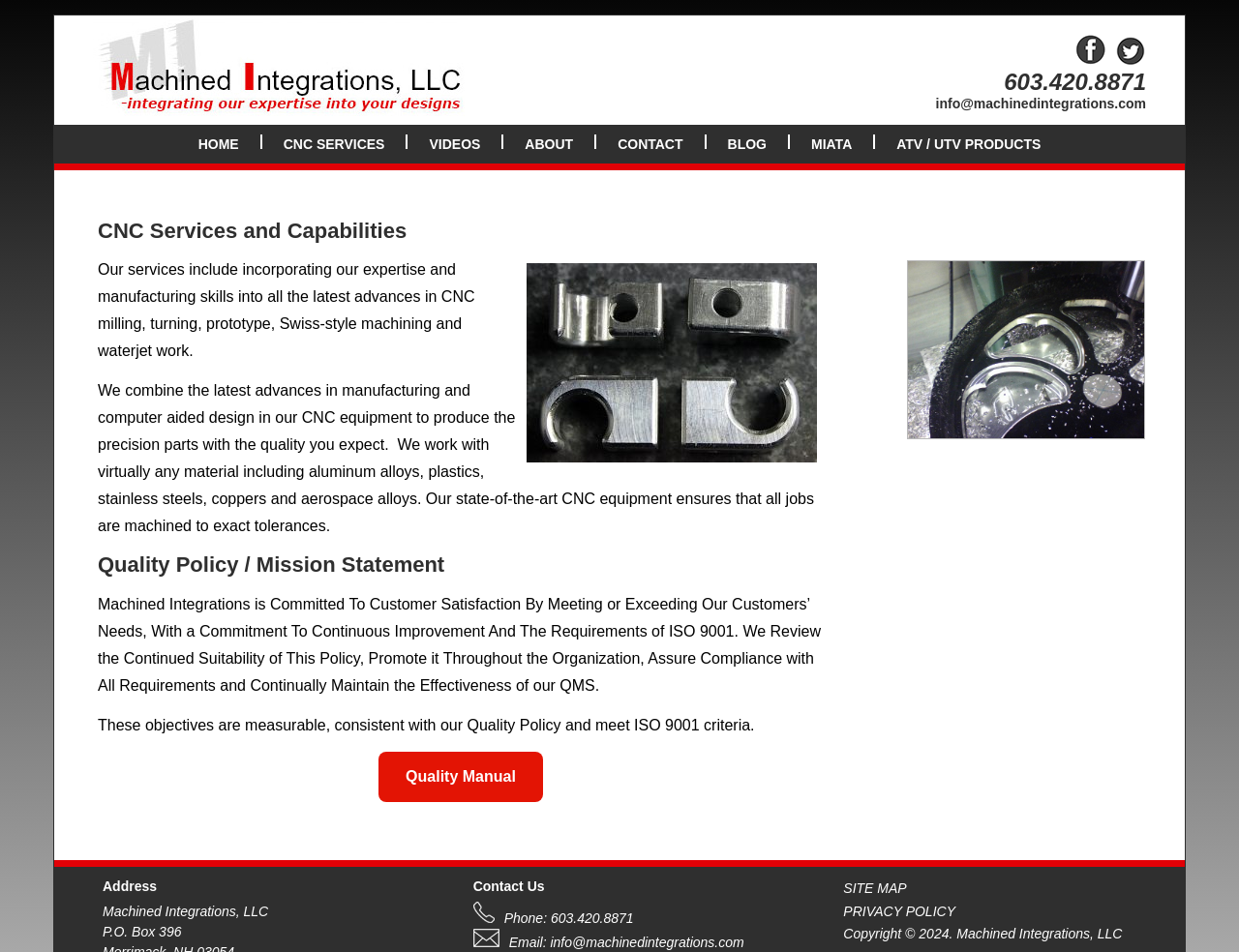Determine the bounding box coordinates for the HTML element described here: "Videos".

[0.333, 0.131, 0.401, 0.172]